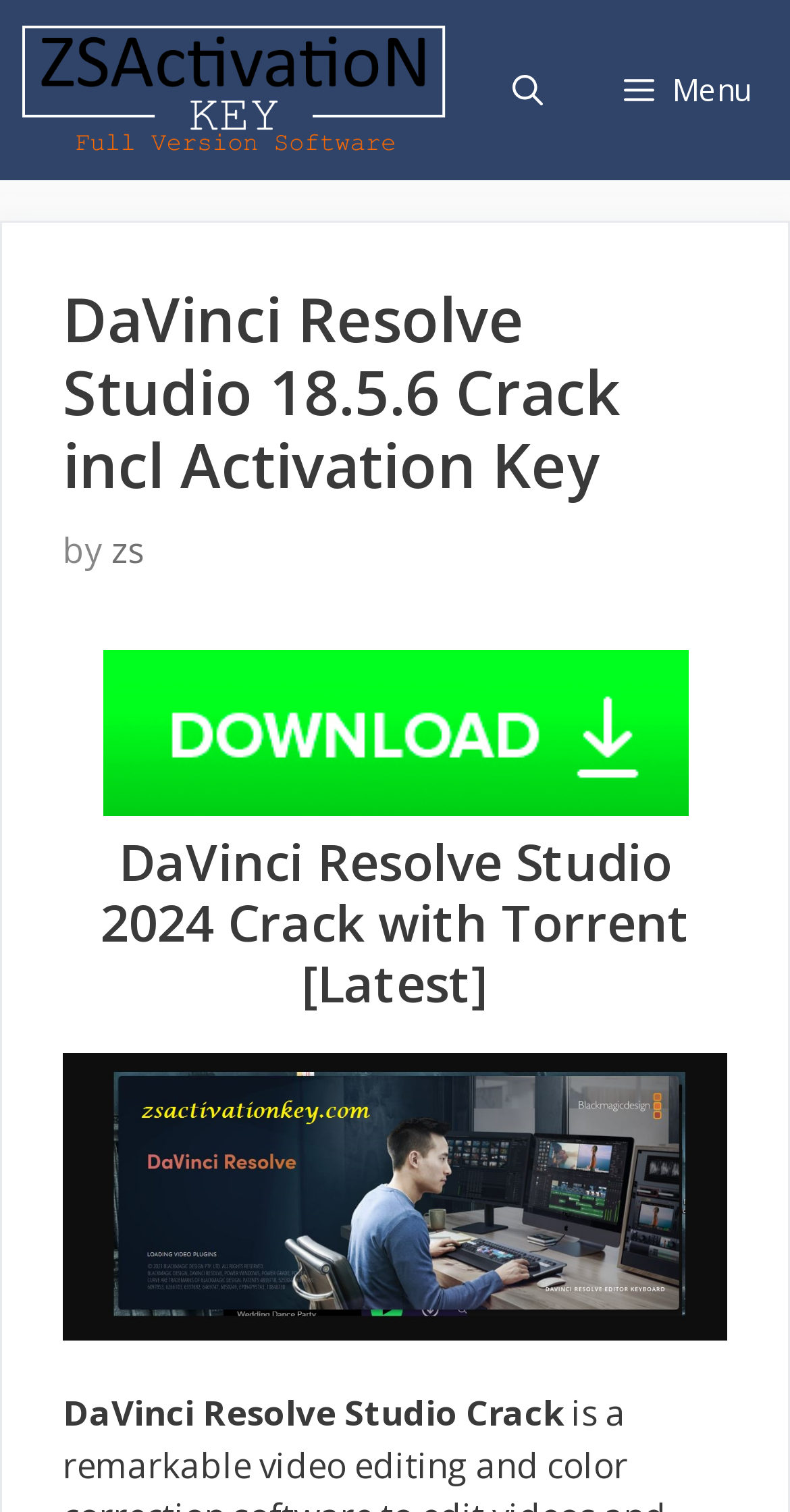What is the primary navigation menu?
Based on the image, give a concise answer in the form of a single word or short phrase.

Primary